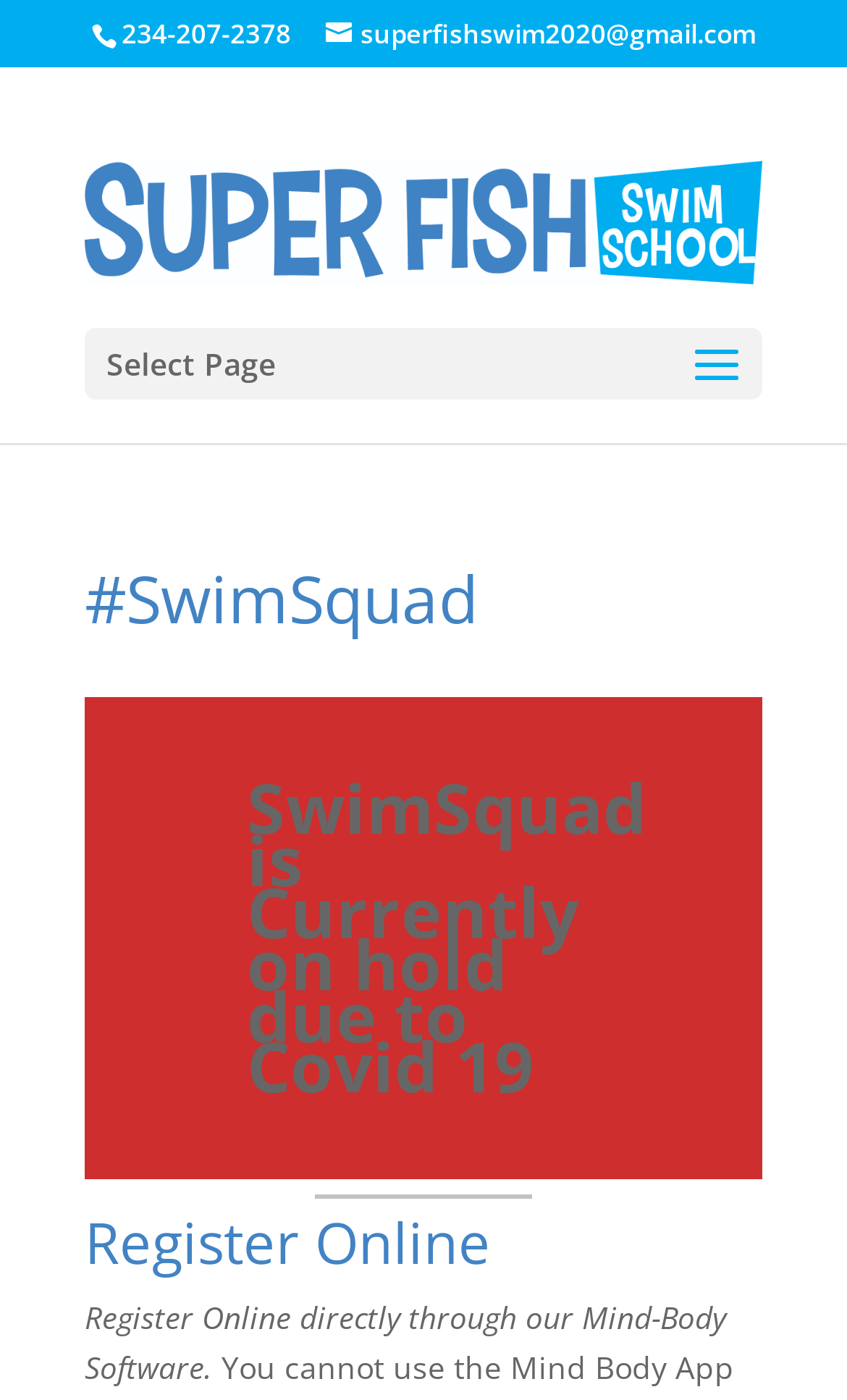Find the bounding box coordinates for the HTML element described in this sentence: "alt="SuperFish Swim School"". Provide the coordinates as four float numbers between 0 and 1, in the format [left, top, right, bottom].

[0.1, 0.142, 0.9, 0.171]